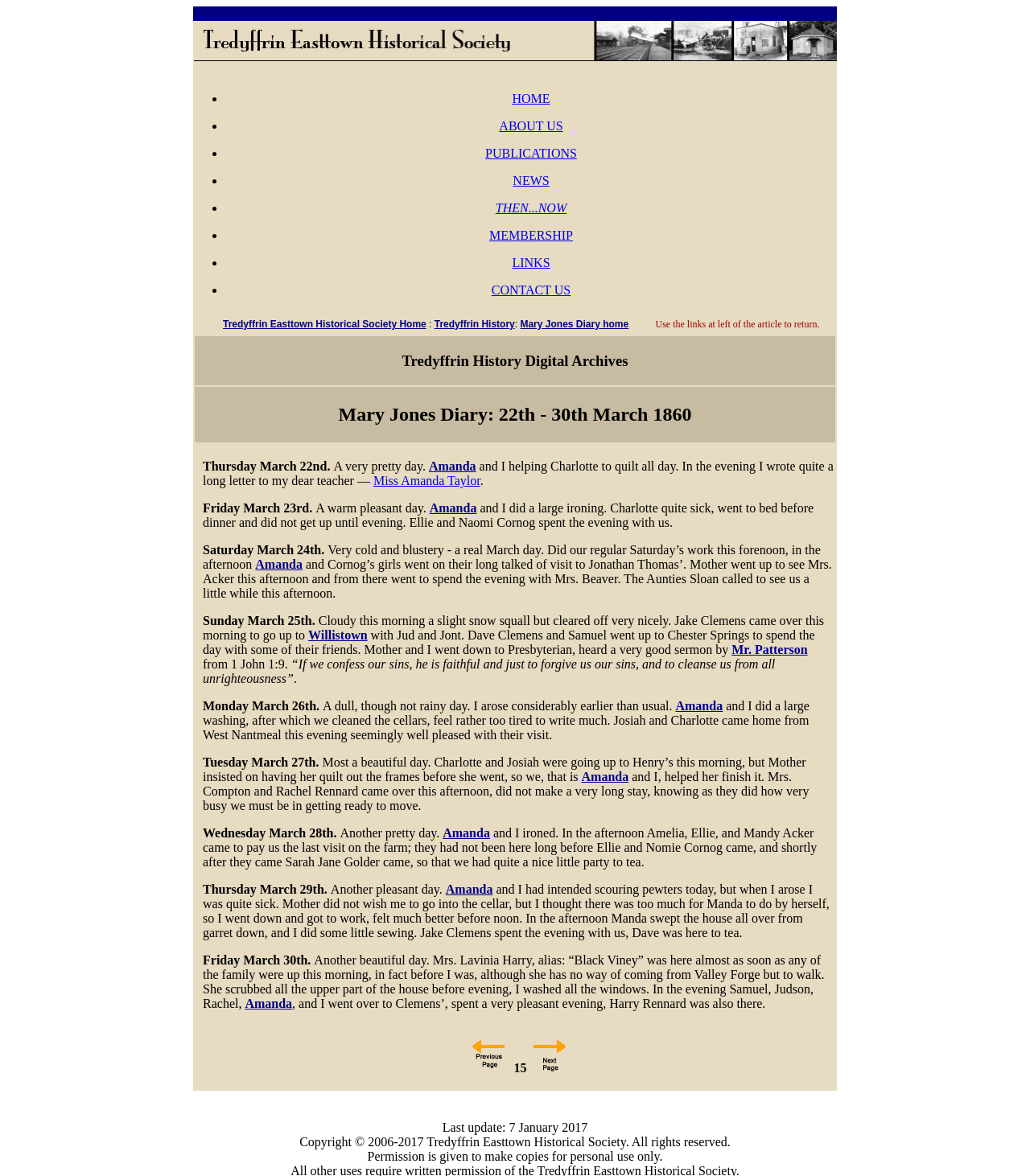Locate the bounding box coordinates of the clickable part needed for the task: "go to previous page".

[0.189, 0.873, 0.811, 0.926]